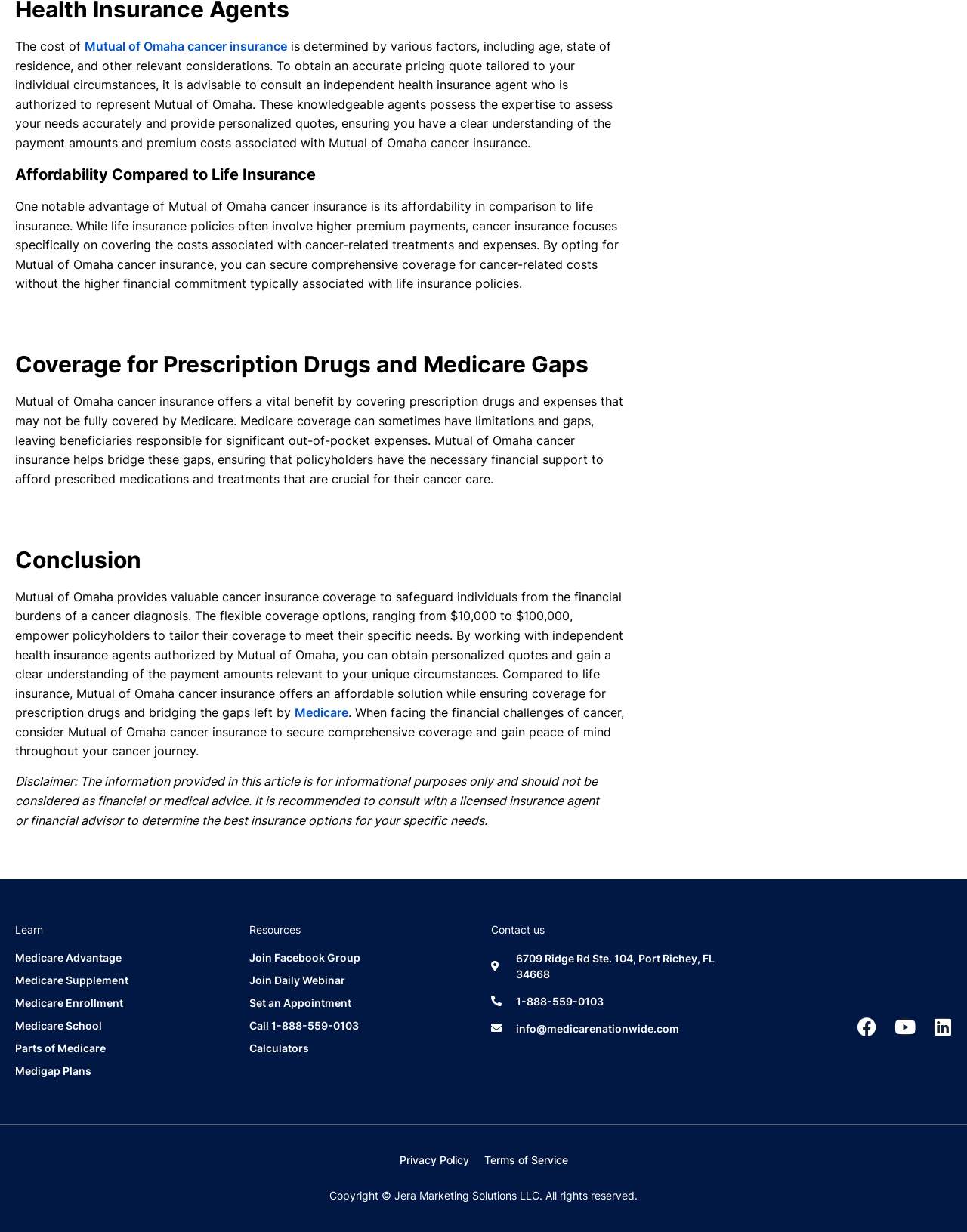Please mark the bounding box coordinates of the area that should be clicked to carry out the instruction: "Click Mutual of Omaha cancer insurance".

[0.088, 0.031, 0.297, 0.044]